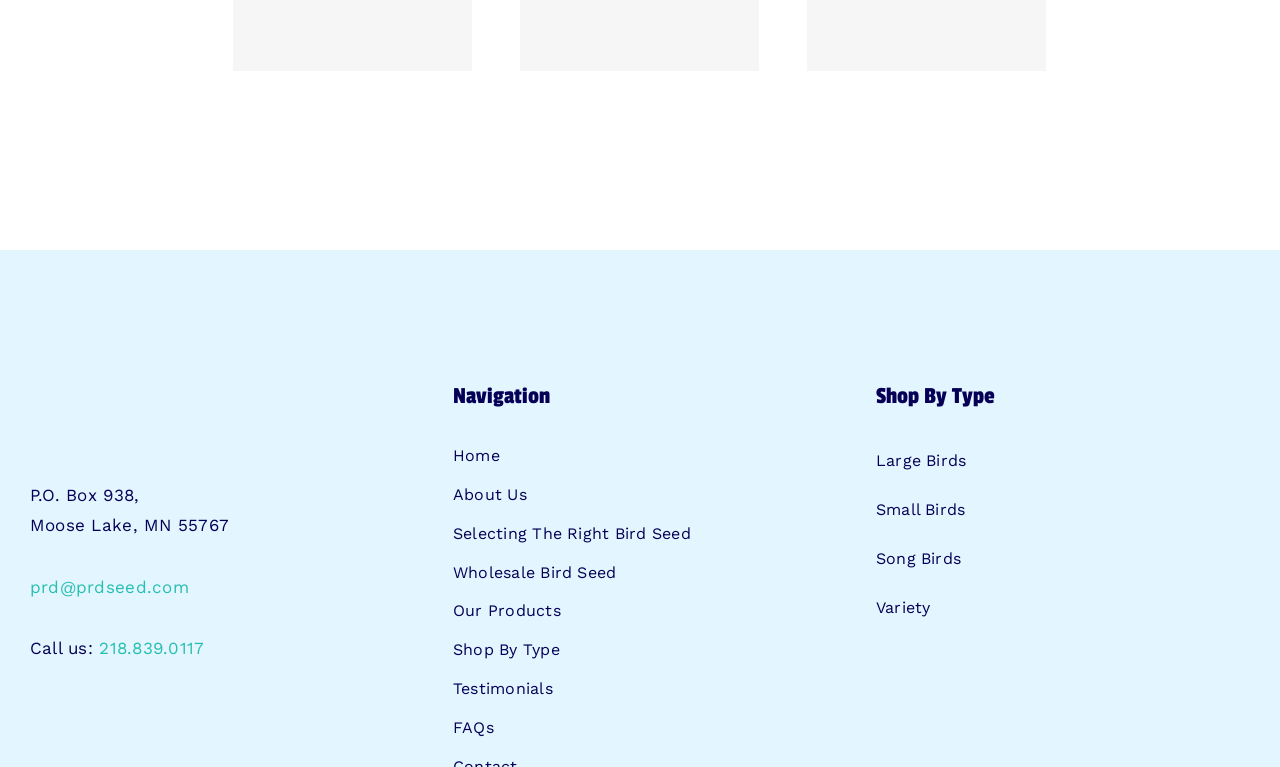Based on the description "Variety", find the bounding box of the specified UI element.

[0.684, 0.761, 0.977, 0.825]